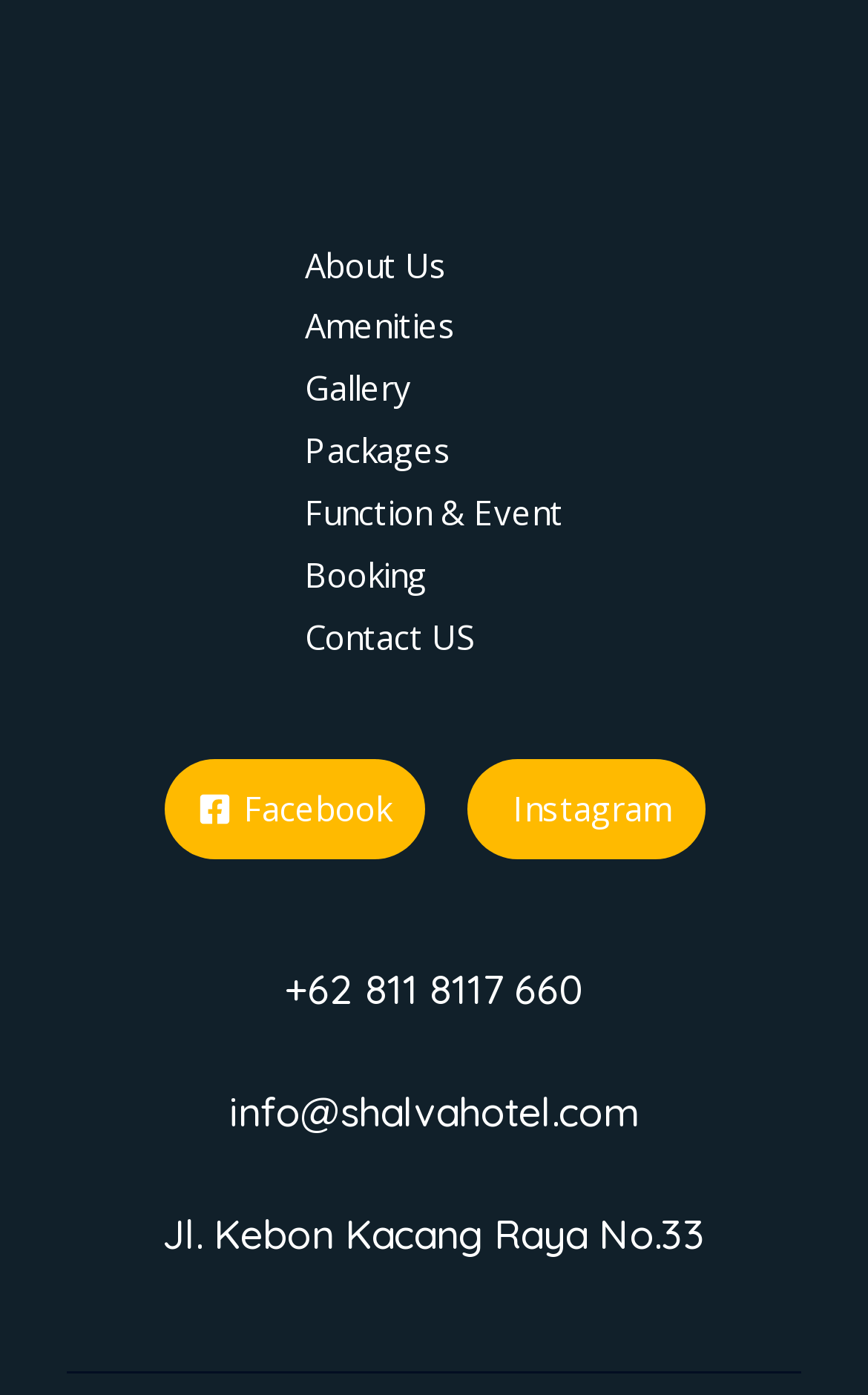Analyze the image and give a detailed response to the question:
How many social media links are present?

There are two social media links present on the website, one for Facebook and one for Instagram, which are located at the bottom of the page.